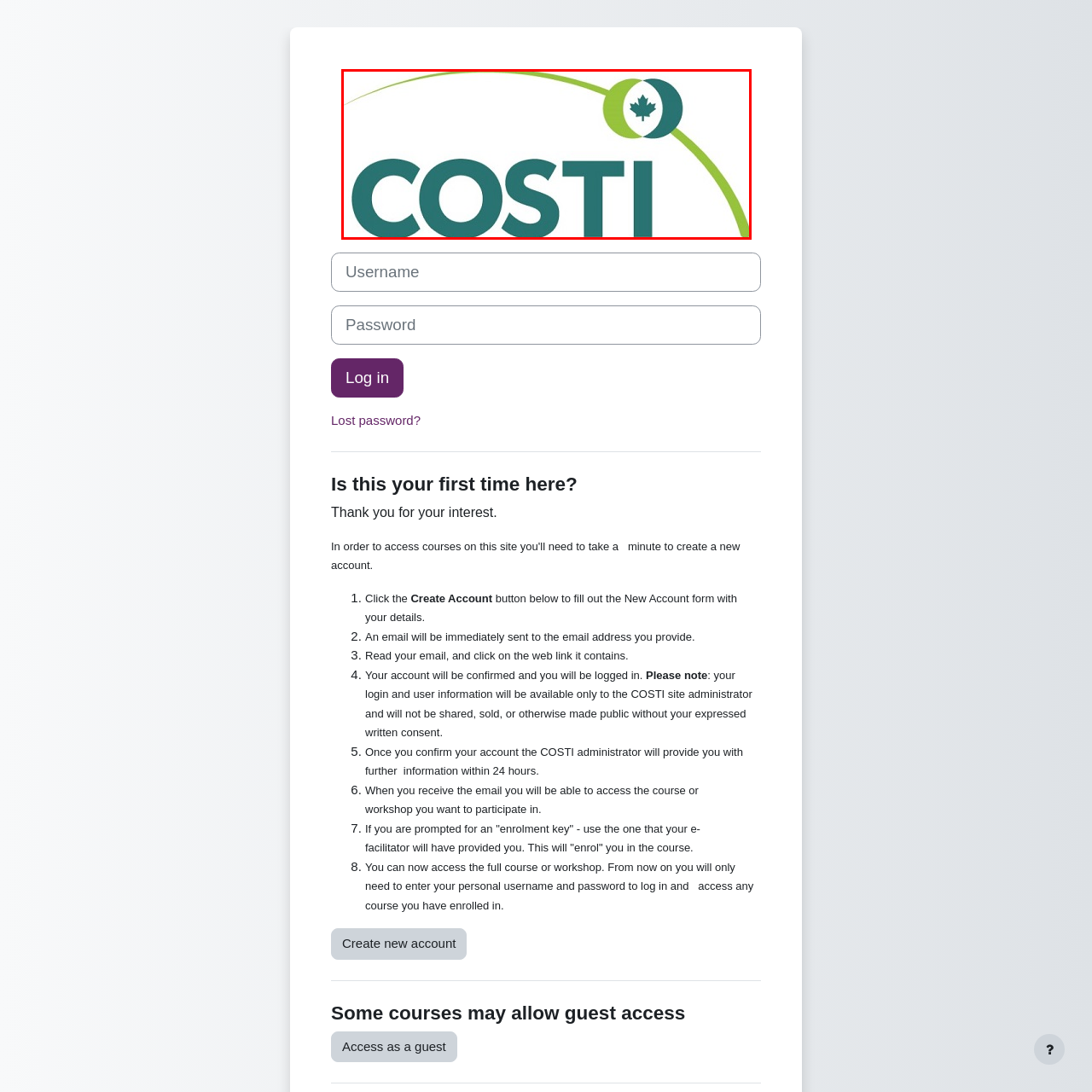What is the shape of the visual element above the letters?
Focus on the section of the image inside the red bounding box and offer an in-depth answer to the question, utilizing the information visible in the image.

The visual element above the letters 'COSTI' consists of two circular shapes, one outlined in green and the other in a teal hue, connected by a flowing line, which adds a dynamic touch to the logo.